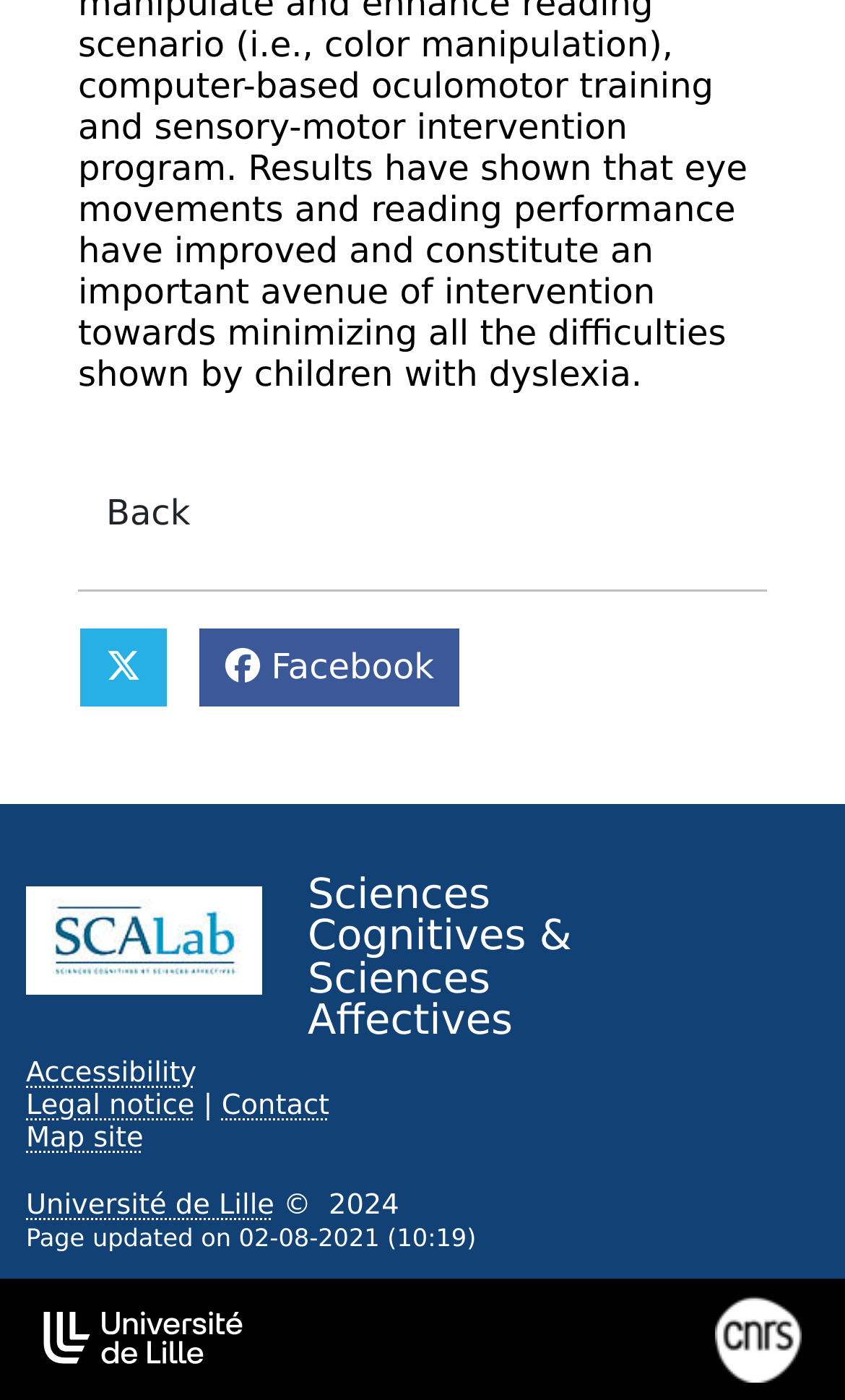Using the information in the image, give a comprehensive answer to the question: 
What is the copyright year mentioned?

The StaticText element '© 2024' indicates the copyright year mentioned on the webpage, which is 2024.